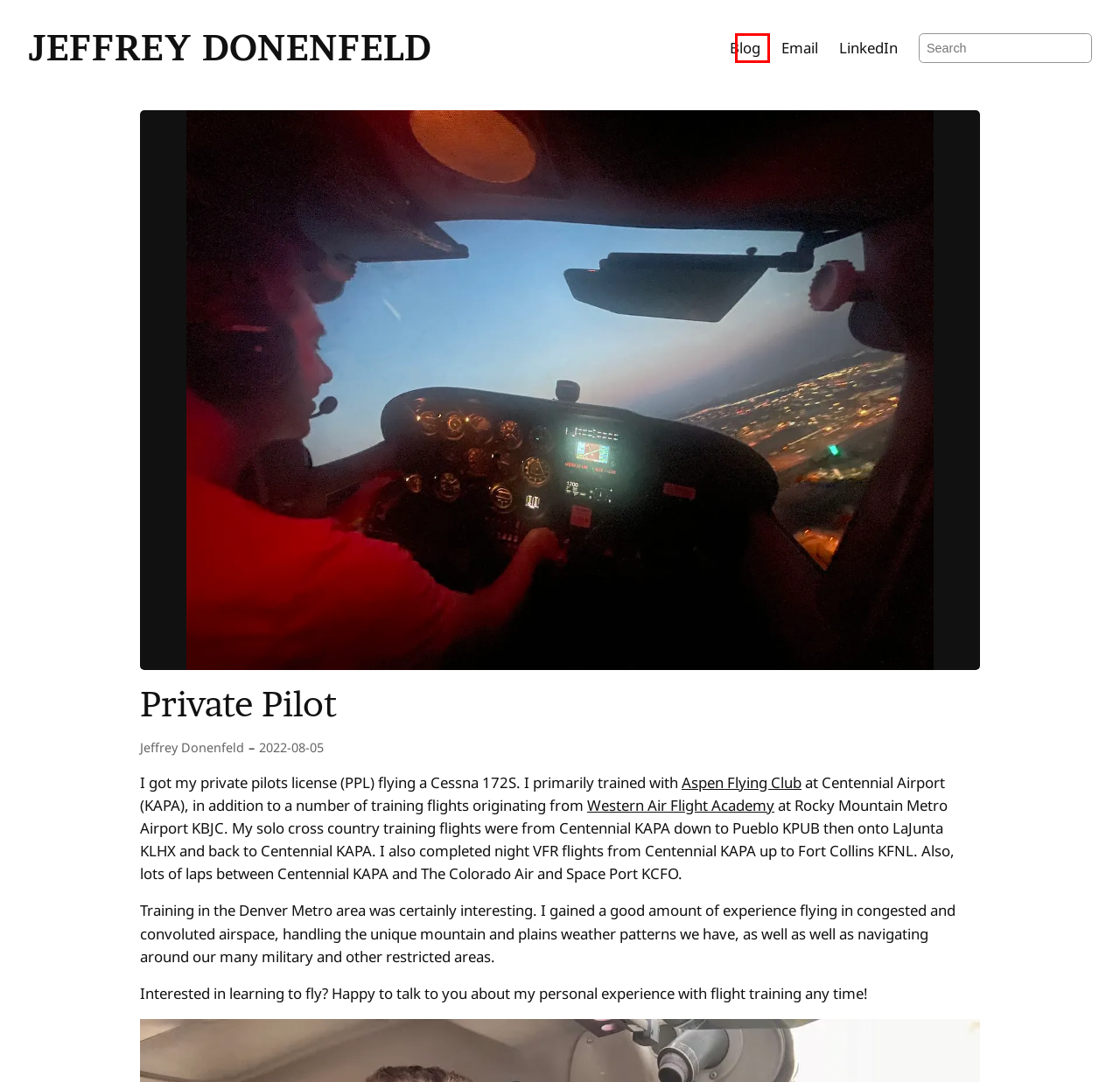Inspect the provided webpage screenshot, concentrating on the element within the red bounding box. Select the description that best represents the new webpage after you click the highlighted element. Here are the candidates:
A. Colorado Flight Training School, Flying Club, Airplane Rental
B. cessna – Jeffrey Donenfeld
C. Western Air Flight Academy. Flying Club, Airplane Rental
D. Video: Flying the Cessna 172 and Aviat Husky with Nassau Flyers – Jeffrey Donenfeld
E. Jeffrey Donenfeld – Explorer | Technologist | Educator
F. Aviation – Jeffrey Donenfeld
G. The Acid Lounge – Ongoing Playlist – Jeffrey Donenfeld
H. Blog – Jeffrey Donenfeld

H